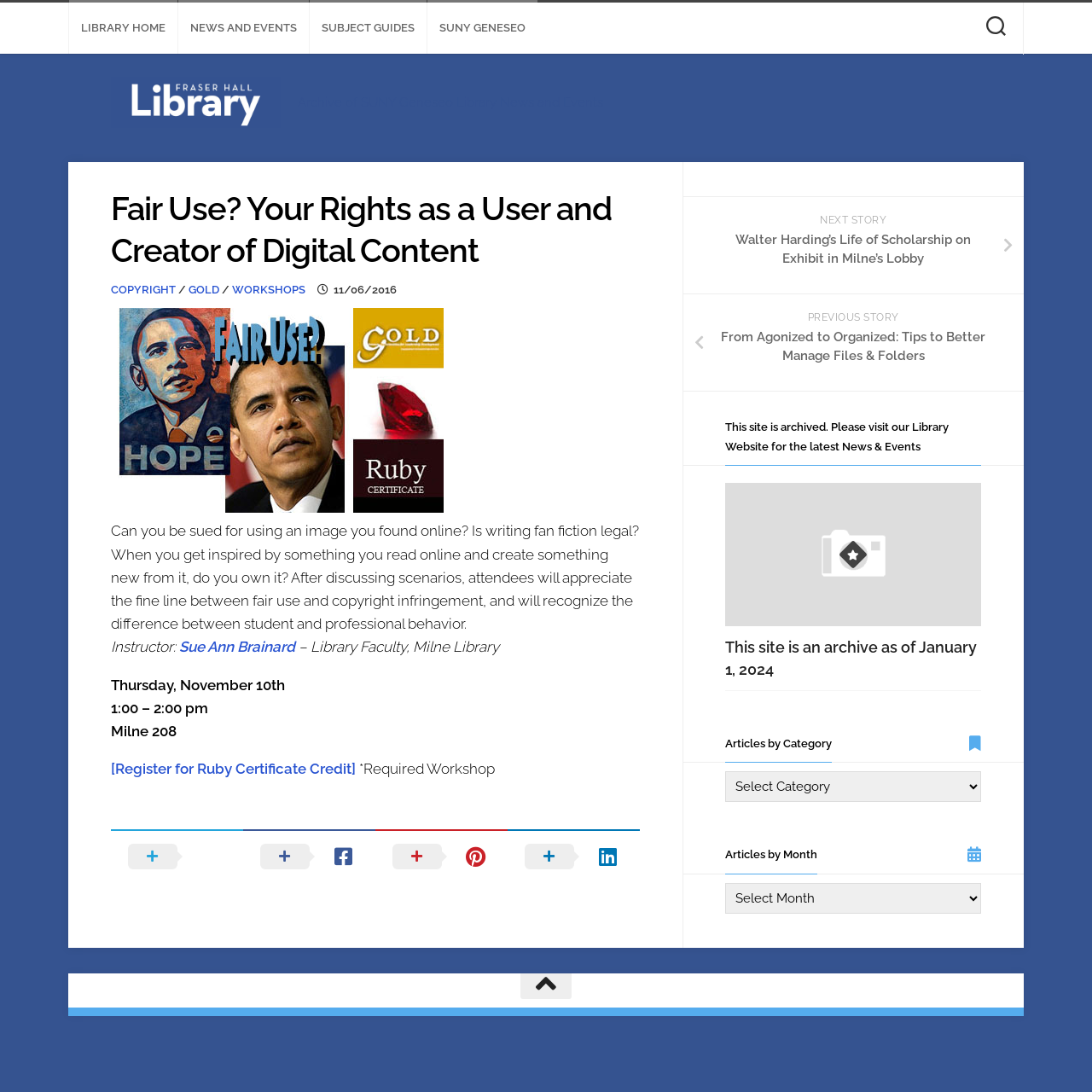Please find the bounding box coordinates for the clickable element needed to perform this instruction: "Visit the latest news and events".

[0.664, 0.442, 0.898, 0.574]